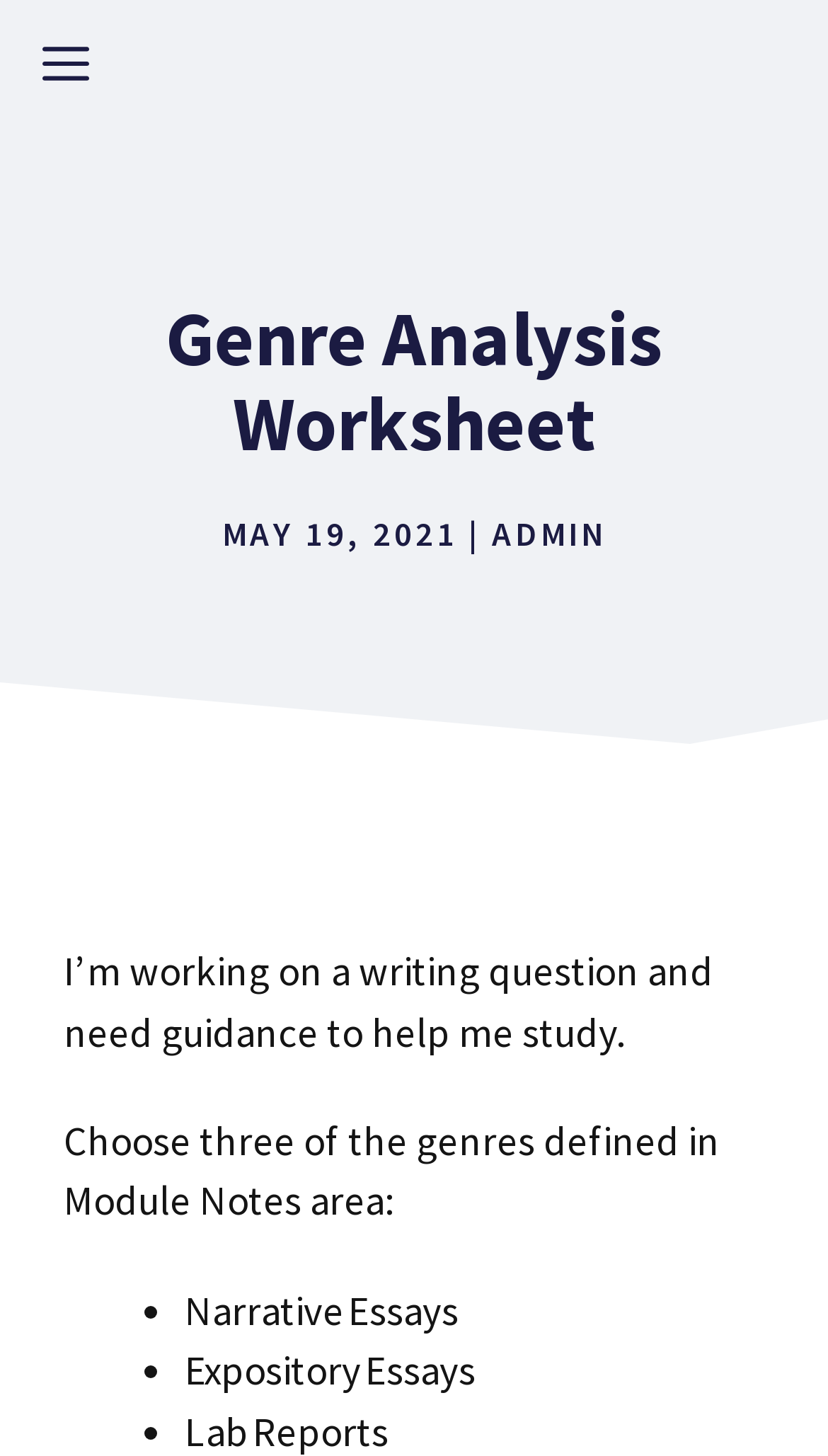Identify the bounding box of the UI element described as follows: "Sign up to our enewsletter". Provide the coordinates as four float numbers in the range of 0 to 1 [left, top, right, bottom].

None